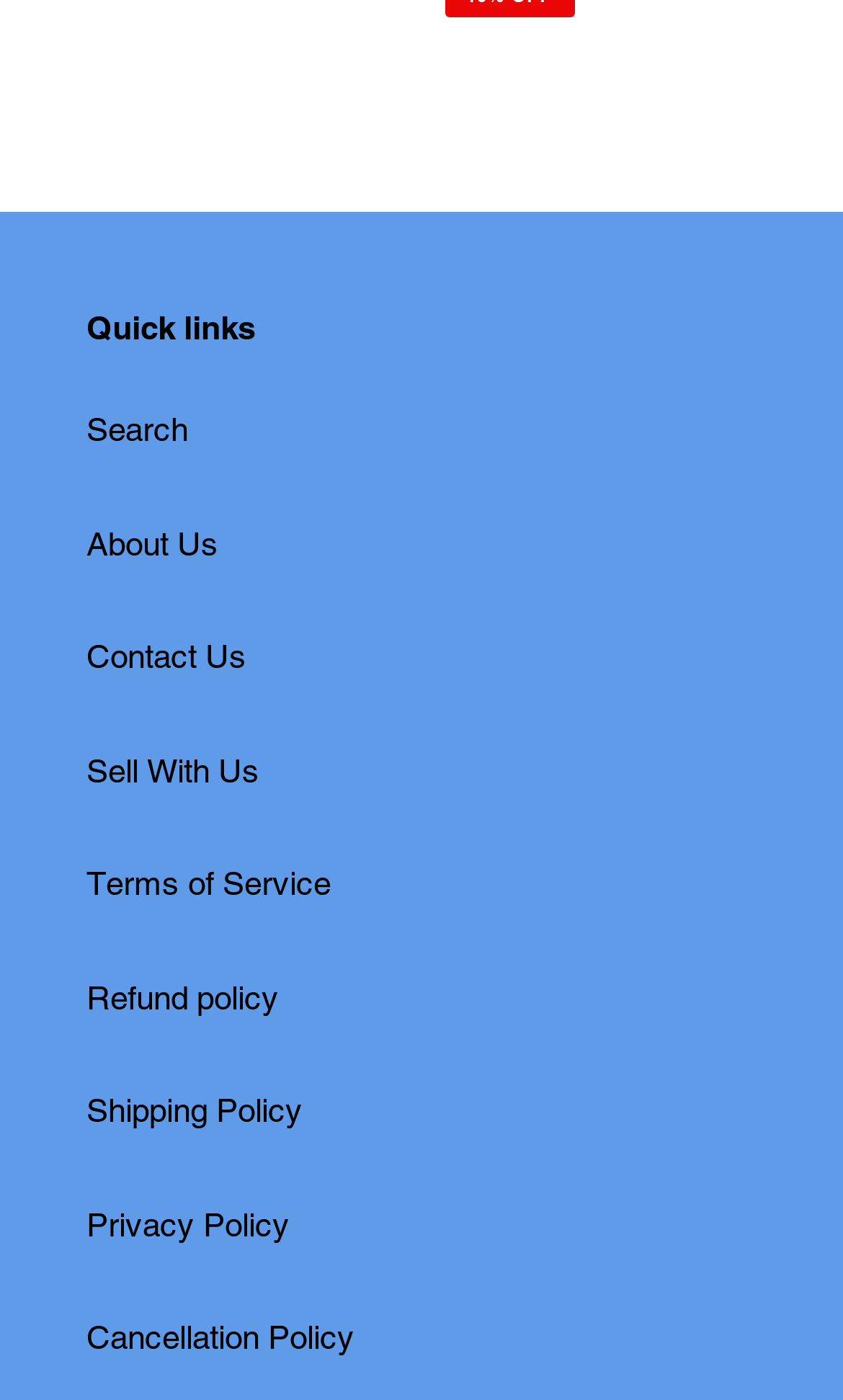Locate the bounding box of the UI element based on this description: "Sell With Us". Provide four float numbers between 0 and 1 as [left, top, right, bottom].

[0.103, 0.537, 0.308, 0.563]